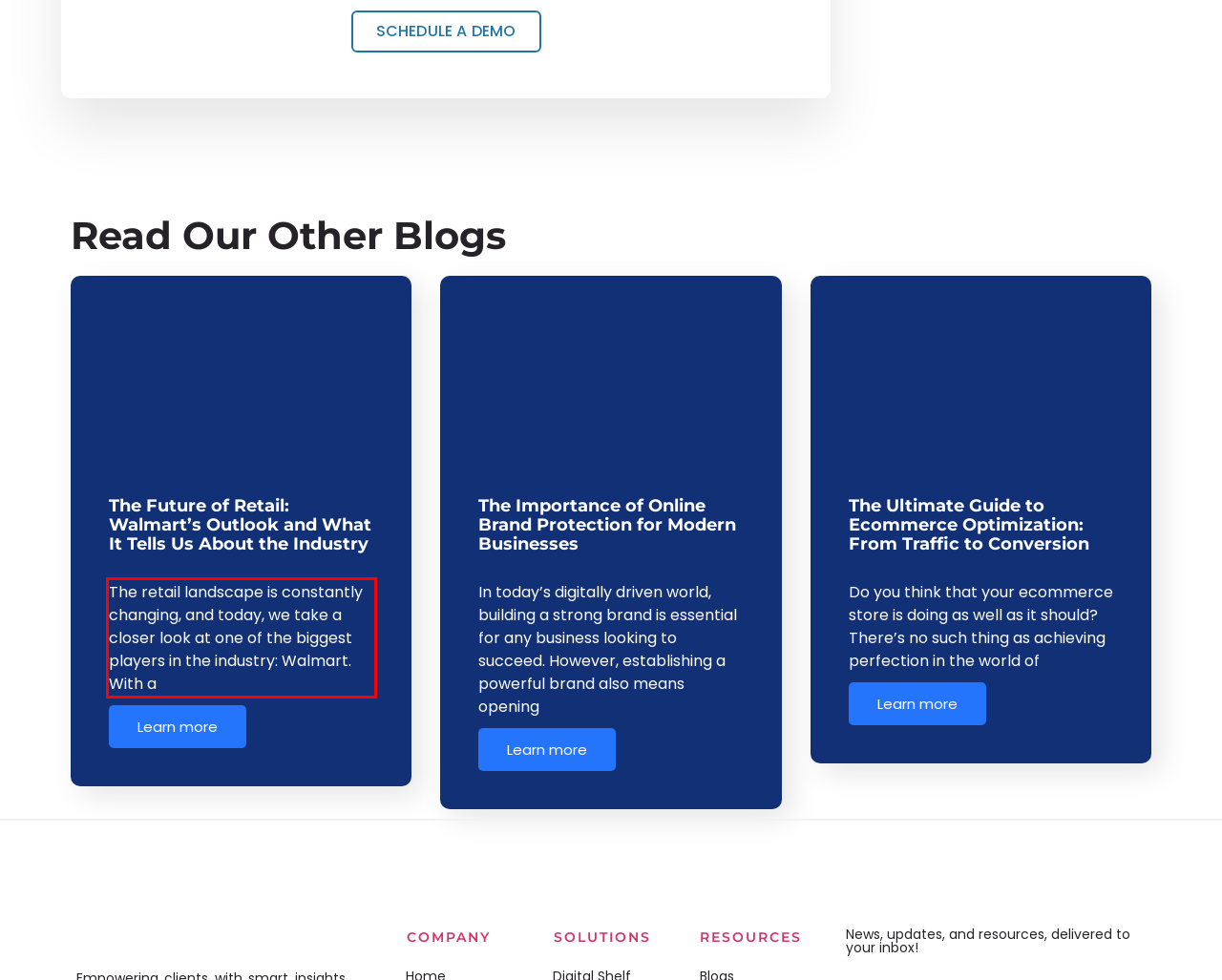Please analyze the screenshot of a webpage and extract the text content within the red bounding box using OCR.

The retail landscape is constantly changing, and today, we take a closer look at one of the biggest players in the industry: Walmart. With a